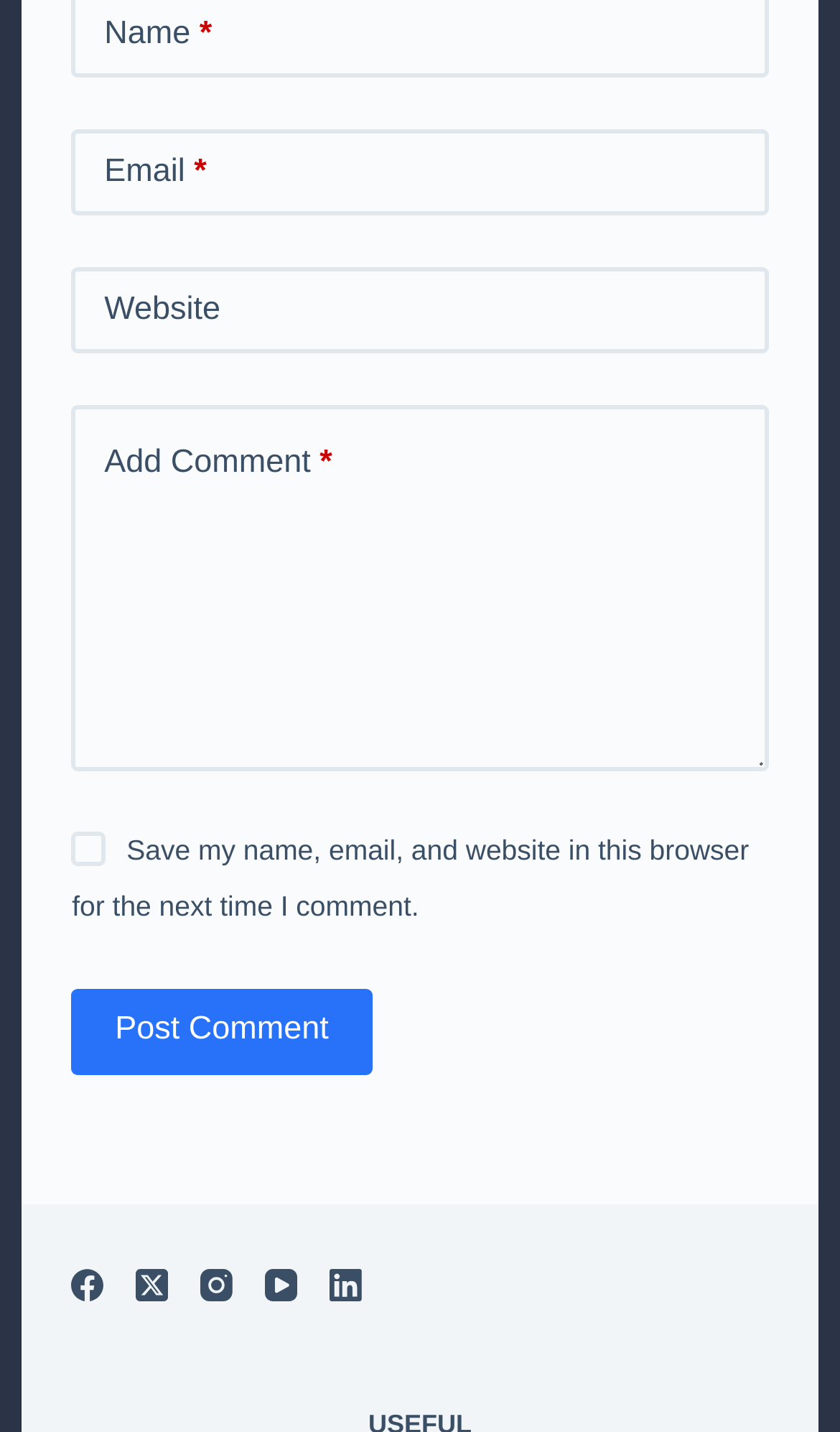Find the bounding box coordinates of the area to click in order to follow the instruction: "Write a comment".

[0.086, 0.283, 0.914, 0.539]